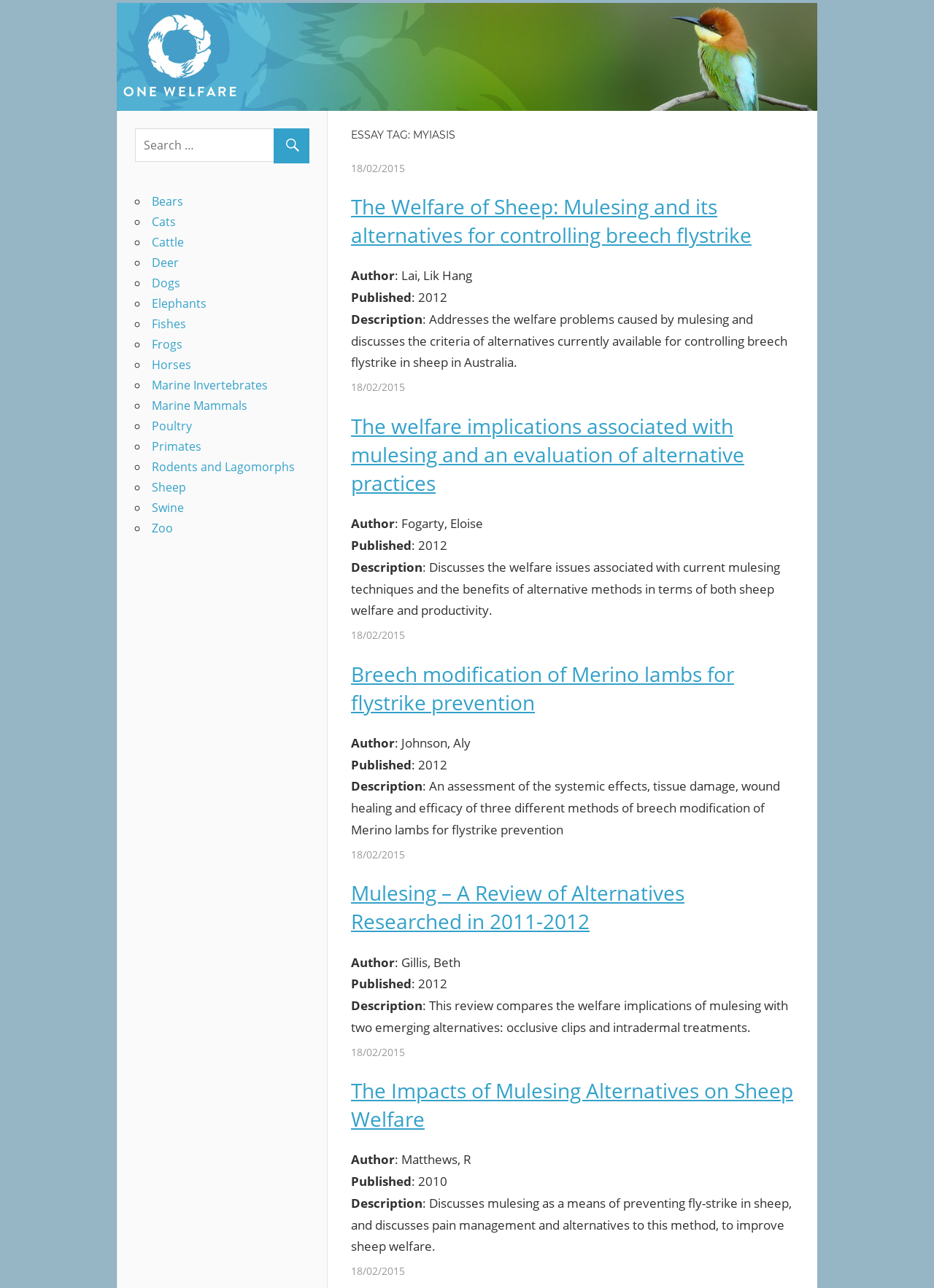Determine the bounding box coordinates for the clickable element required to fulfill the instruction: "Search for something". Provide the coordinates as four float numbers between 0 and 1, i.e., [left, top, right, bottom].

[0.145, 0.1, 0.379, 0.126]